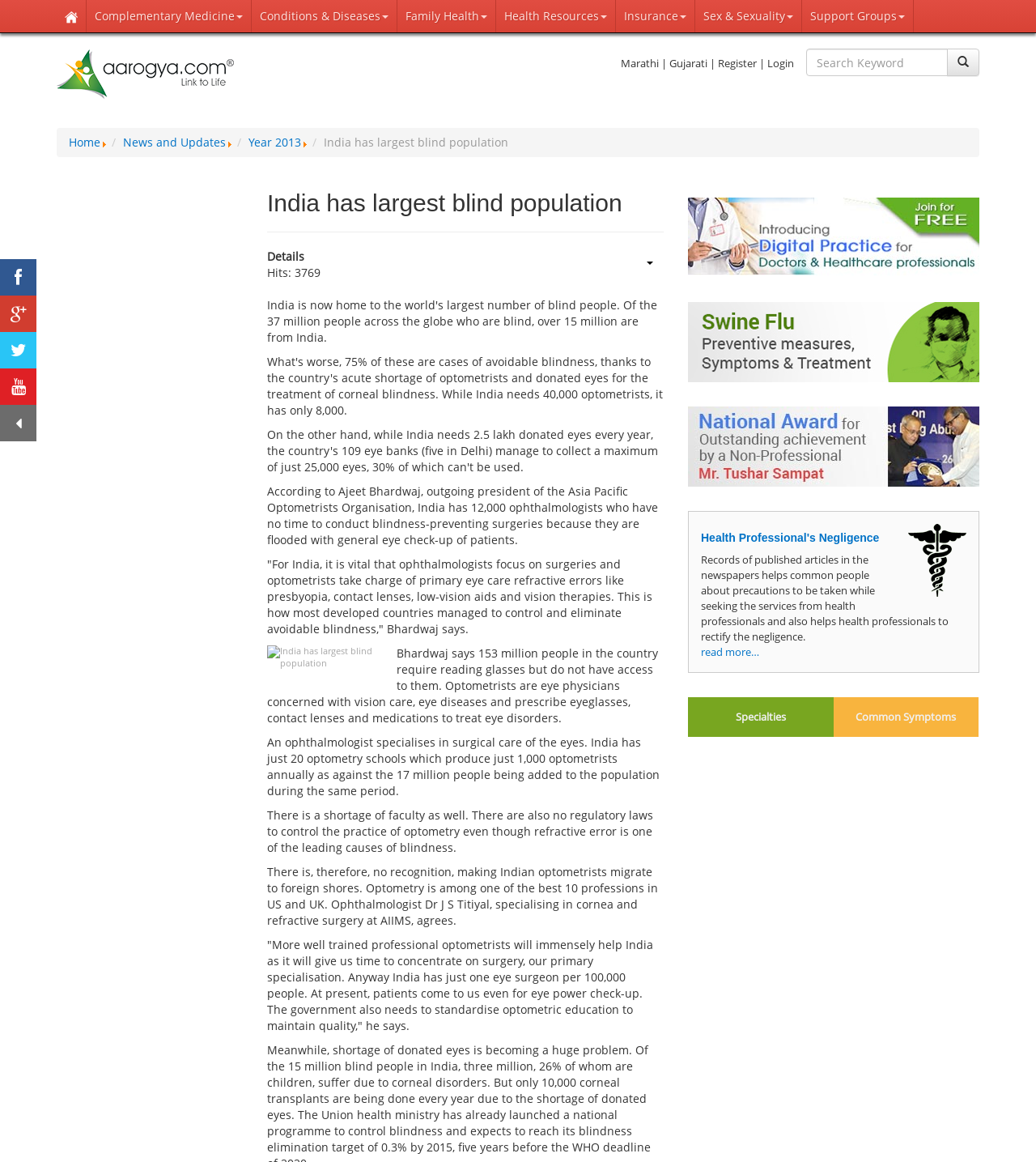Please identify the bounding box coordinates for the region that you need to click to follow this instruction: "click on archives".

None